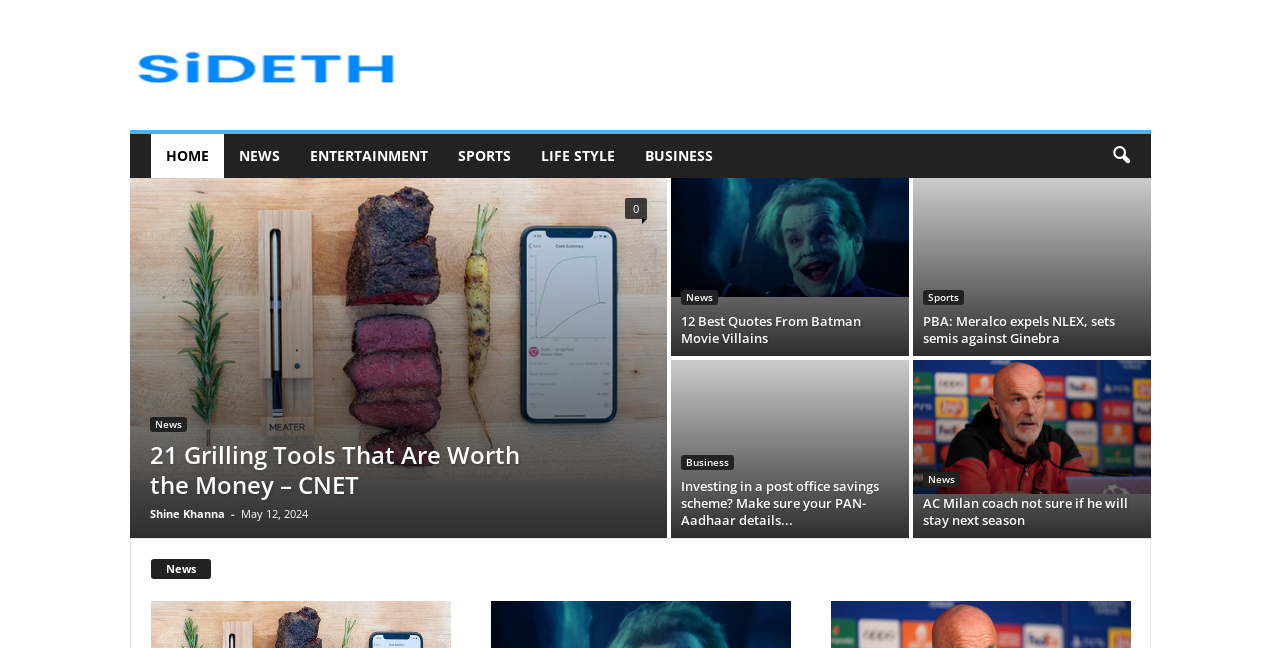Determine the bounding box coordinates for the area that should be clicked to carry out the following instruction: "check the BUSINESS news".

[0.492, 0.207, 0.568, 0.275]